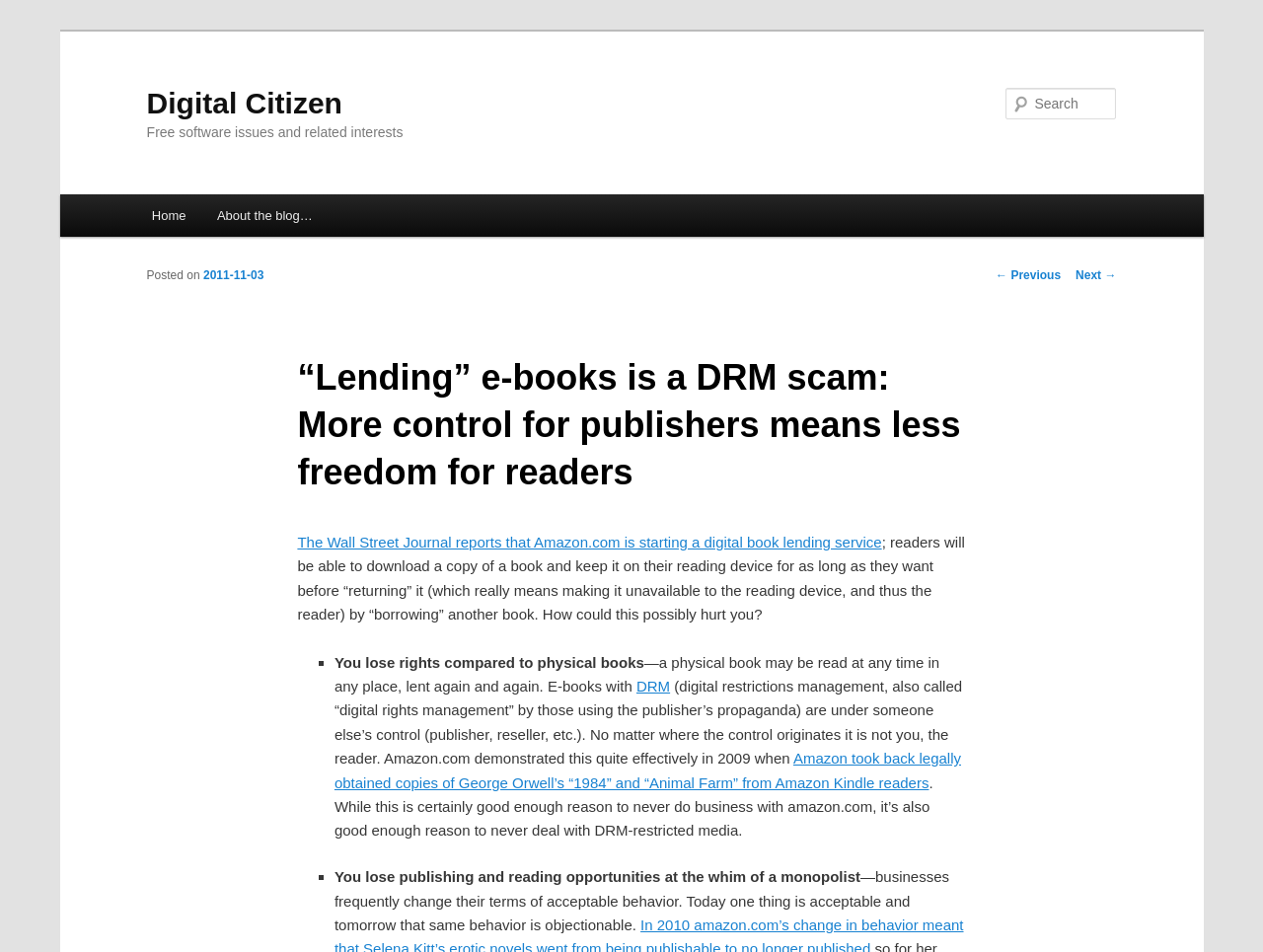Locate the UI element that matches the description Digital Citizen in the webpage screenshot. Return the bounding box coordinates in the format (top-left x, top-left y, bottom-right x, bottom-right y), with values ranging from 0 to 1.

[0.116, 0.091, 0.271, 0.125]